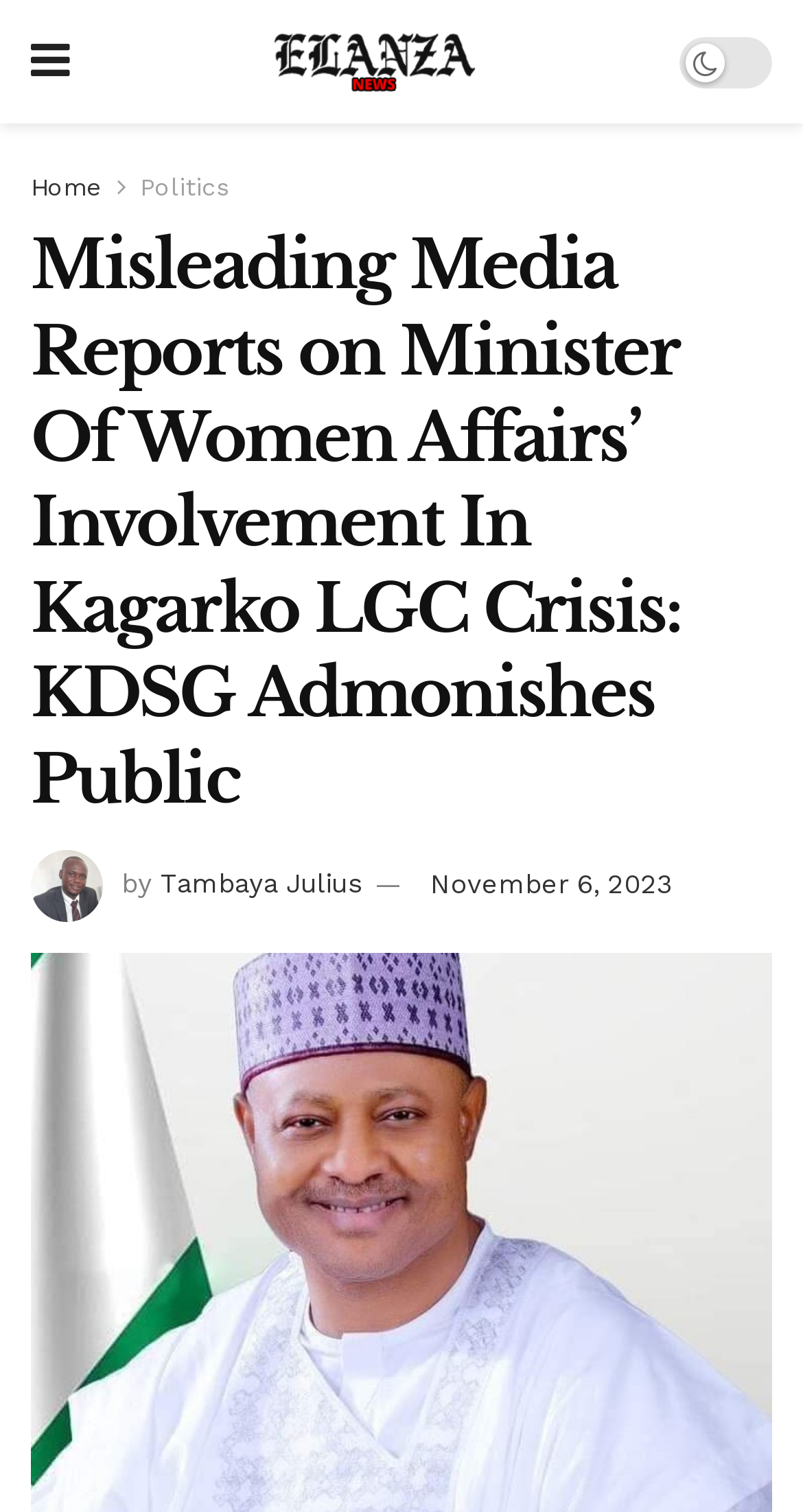What is the name of the news website?
Using the picture, provide a one-word or short phrase answer.

Elanza News